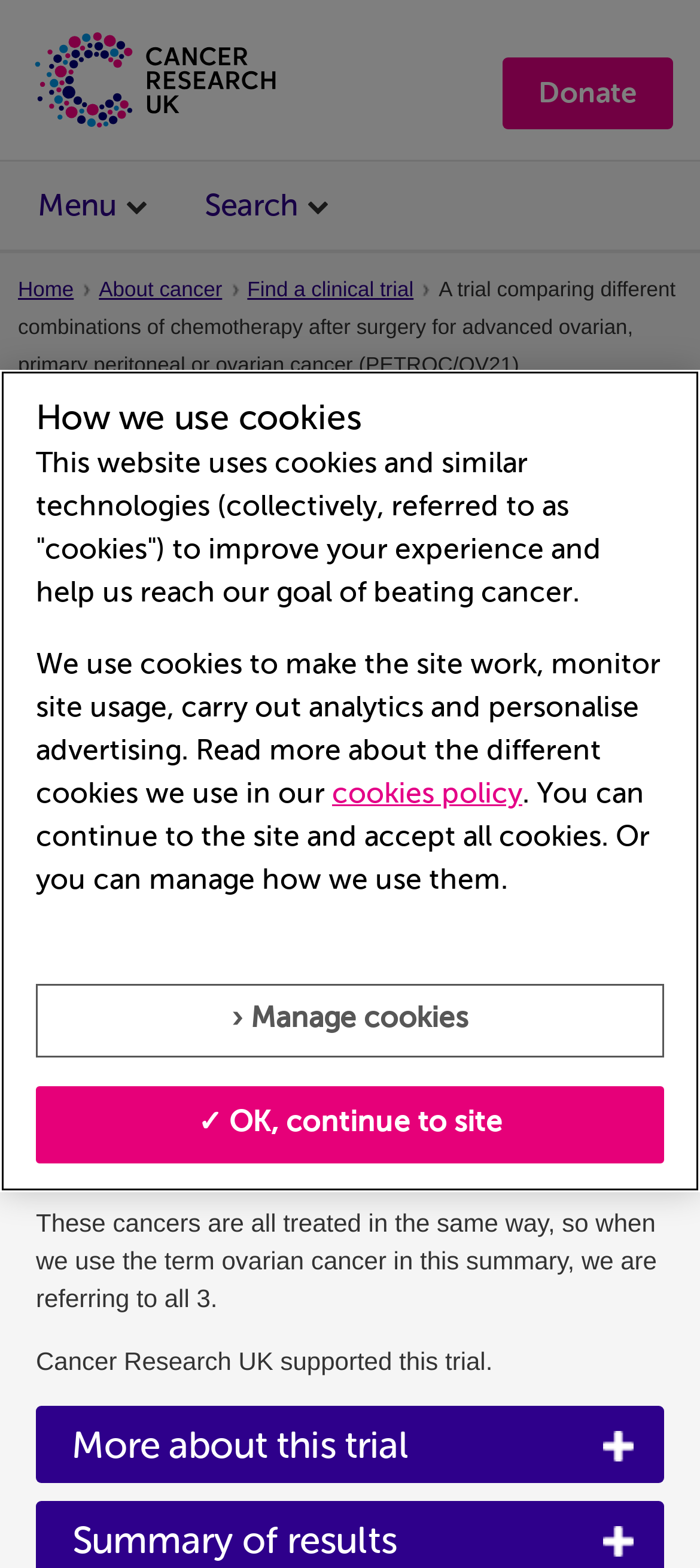Please provide the main heading of the webpage content.

A trial comparing different combinations of chemotherapy after surgery for advanced ovarian, primary peritoneal or ovarian cancer (PETROC/OV21)